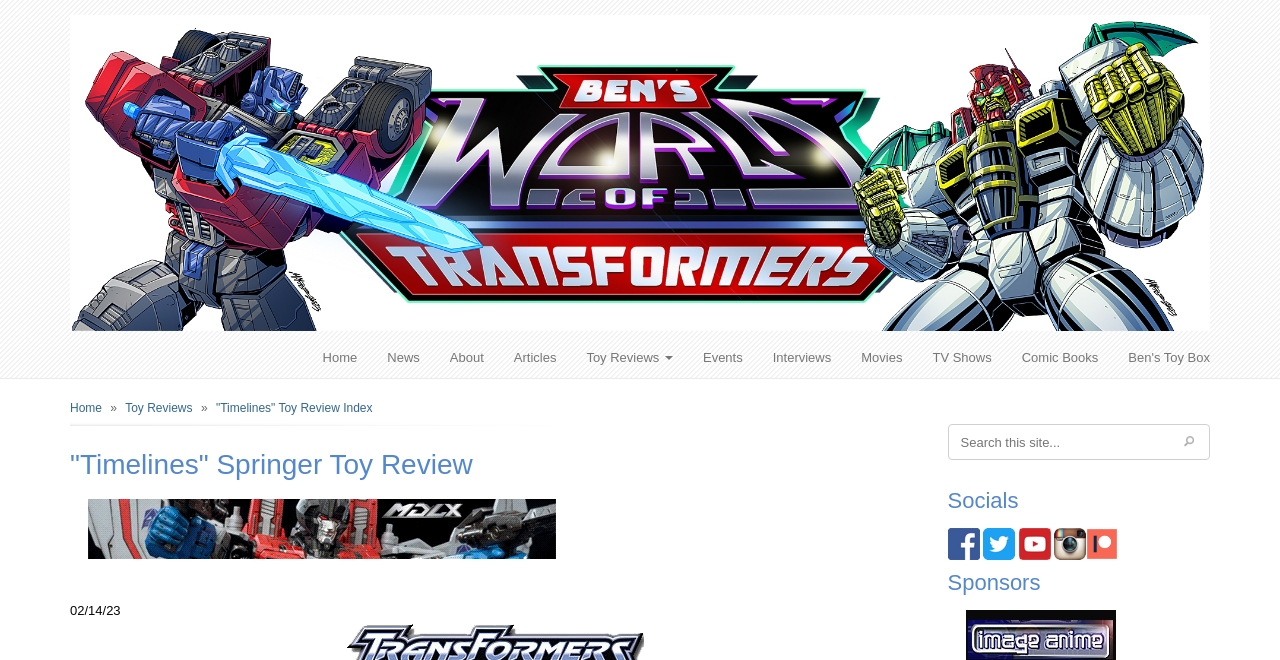Find the bounding box coordinates for the UI element whose description is: "Ben's Toy Box". The coordinates should be four float numbers between 0 and 1, in the format [left, top, right, bottom].

[0.87, 0.512, 0.957, 0.573]